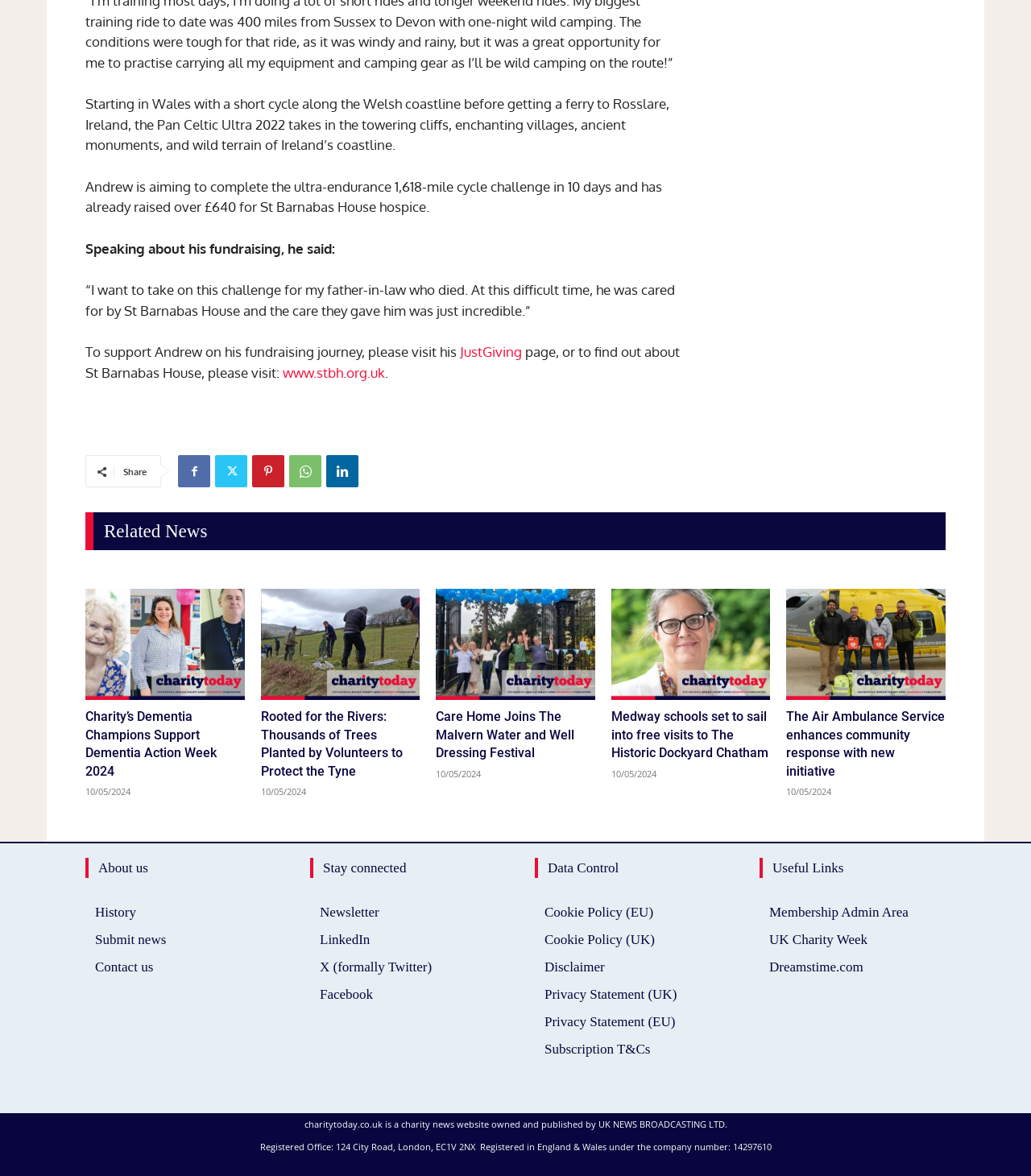Locate the bounding box coordinates of the clickable region to complete the following instruction: "Read about Charity’s Dementia Champions Support Dementia Action Week 2024."

[0.083, 0.501, 0.237, 0.595]